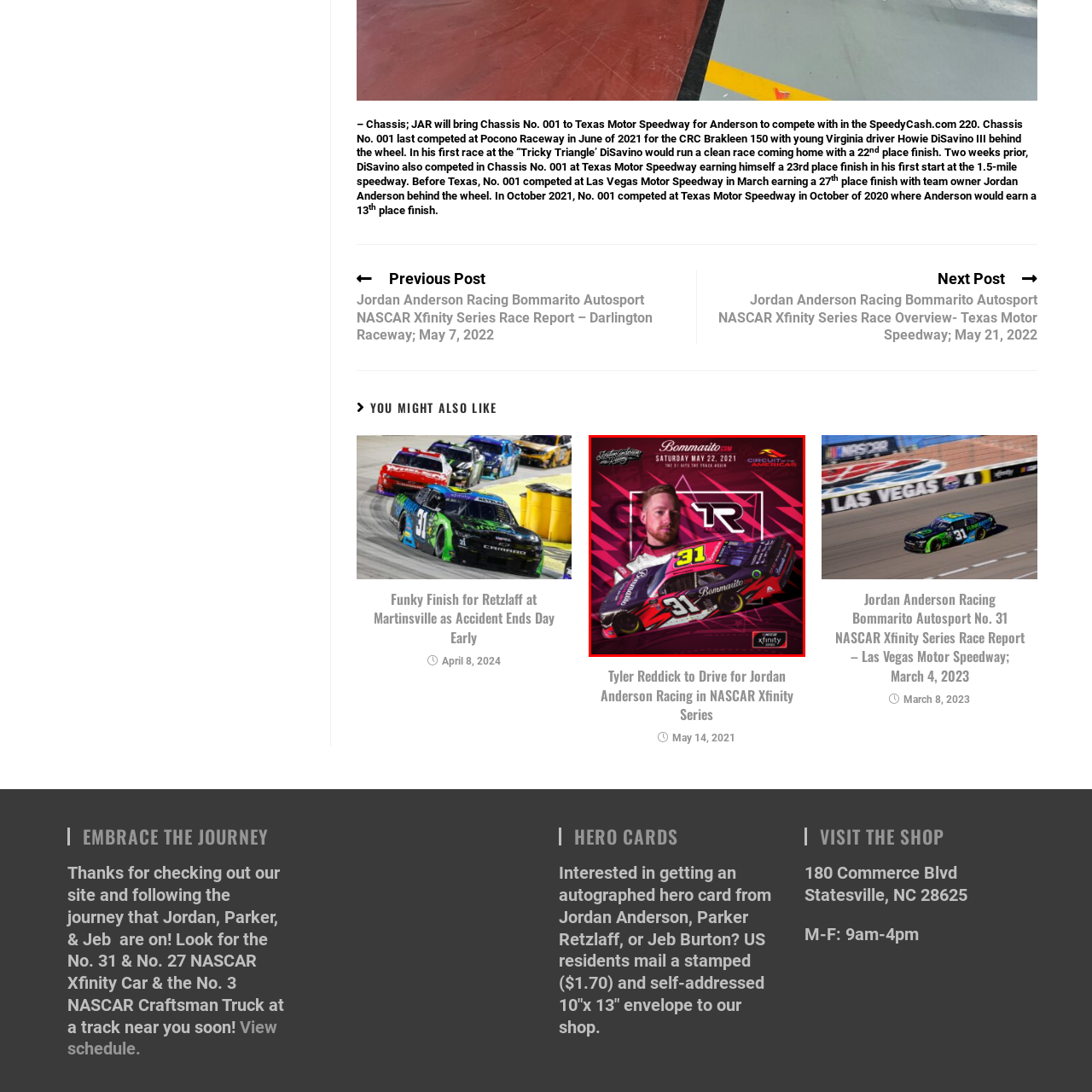Describe the contents of the image that is surrounded by the red box in a detailed manner.

The image features a promotional graphic for Jordan Anderson Racing, highlighting the team's No. 31 car sponsored by Bommarito, along with a portrait of the driver. The event is scheduled for Saturday, May 22, 2021, at the Circuit of the Americas. Vivid pink and red accents surround the design, emphasizing the racing theme, while the driver is shown confidently next to the car, which prominently displays the number 31. The bottom corner features the Xfinity Series logo, making it clear this is part of the NASCAR Xfinity Series. This dynamic visual represents the excitement and competitive spirit of the racing event.